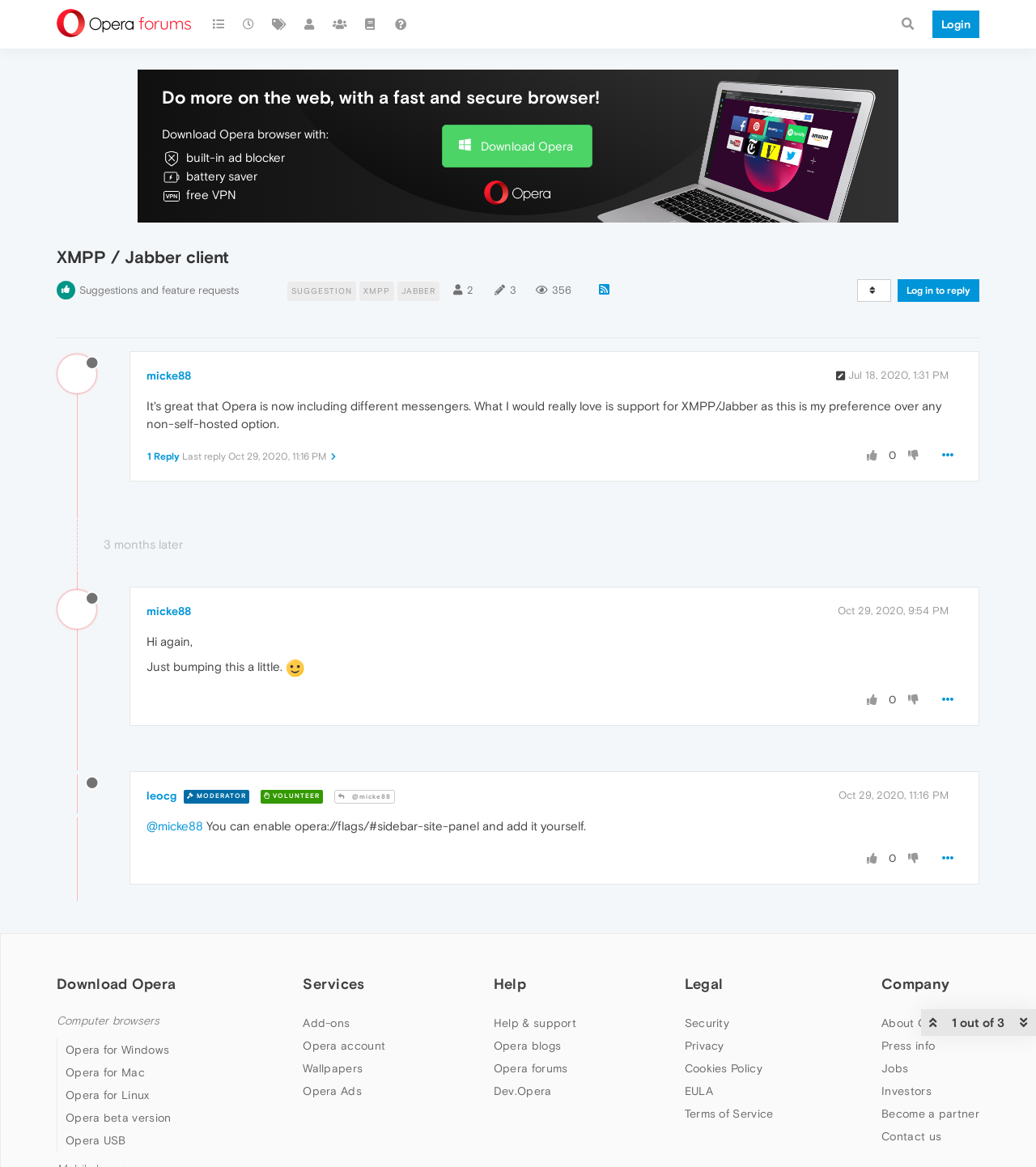Determine the bounding box coordinates of the clickable area required to perform the following instruction: "View the 'XMPP / Jabber client' topic". The coordinates should be represented as four float numbers between 0 and 1: [left, top, right, bottom].

[0.055, 0.205, 0.945, 0.232]